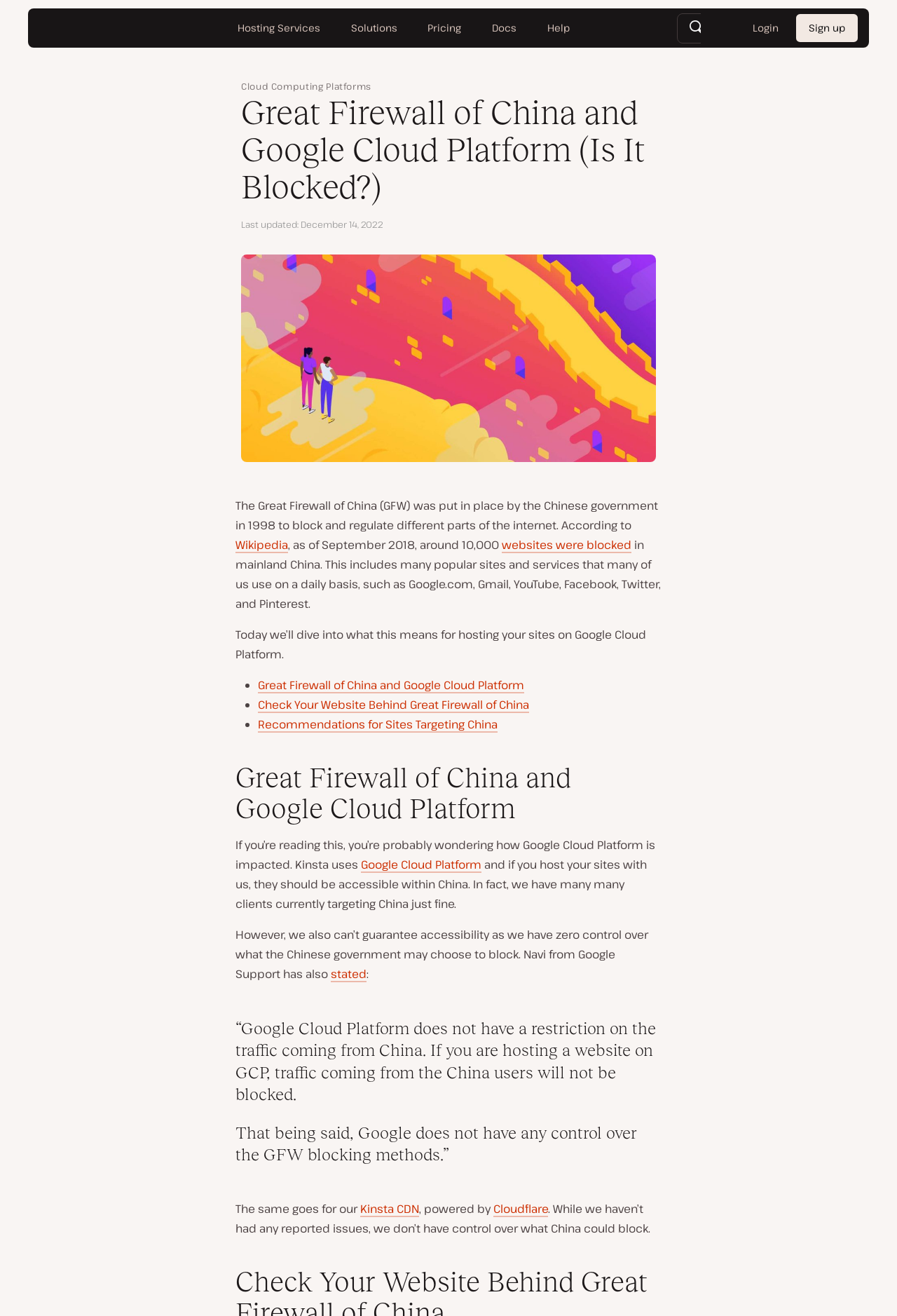Locate the bounding box of the UI element defined by this description: "Hosting Services". The coordinates should be given as four float numbers between 0 and 1, formatted as [left, top, right, bottom].

[0.251, 0.011, 0.371, 0.032]